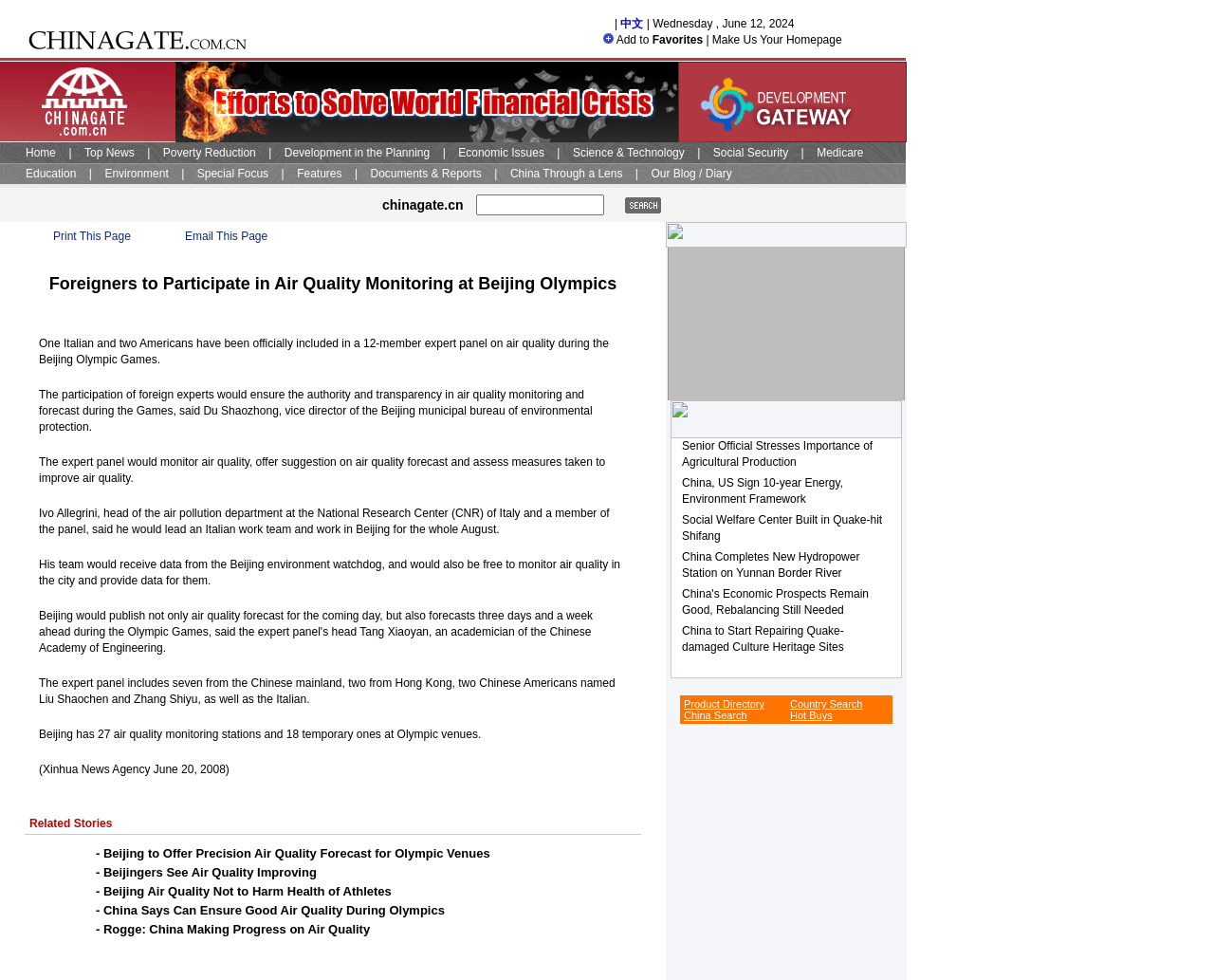Find the bounding box coordinates of the element to click in order to complete the given instruction: "View related stories."

[0.02, 0.831, 0.528, 0.852]